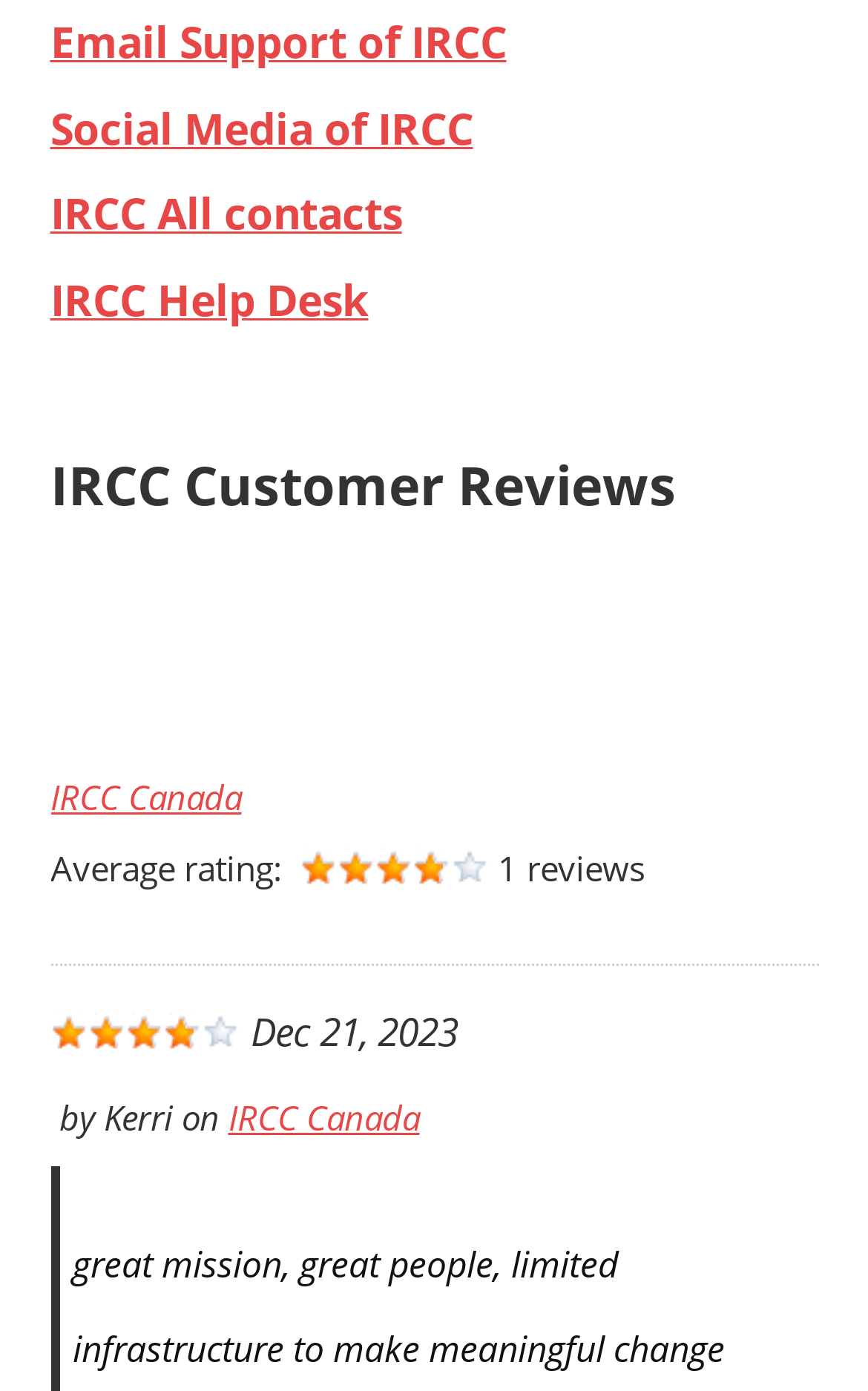What is the content of the review for IRCC?
Please answer the question with a detailed and comprehensive explanation.

The webpage displays a review for IRCC, which states 'great mission, great people, limited infrastructure to make meaningful change', indicating the reviewer's mixed opinion about IRCC.